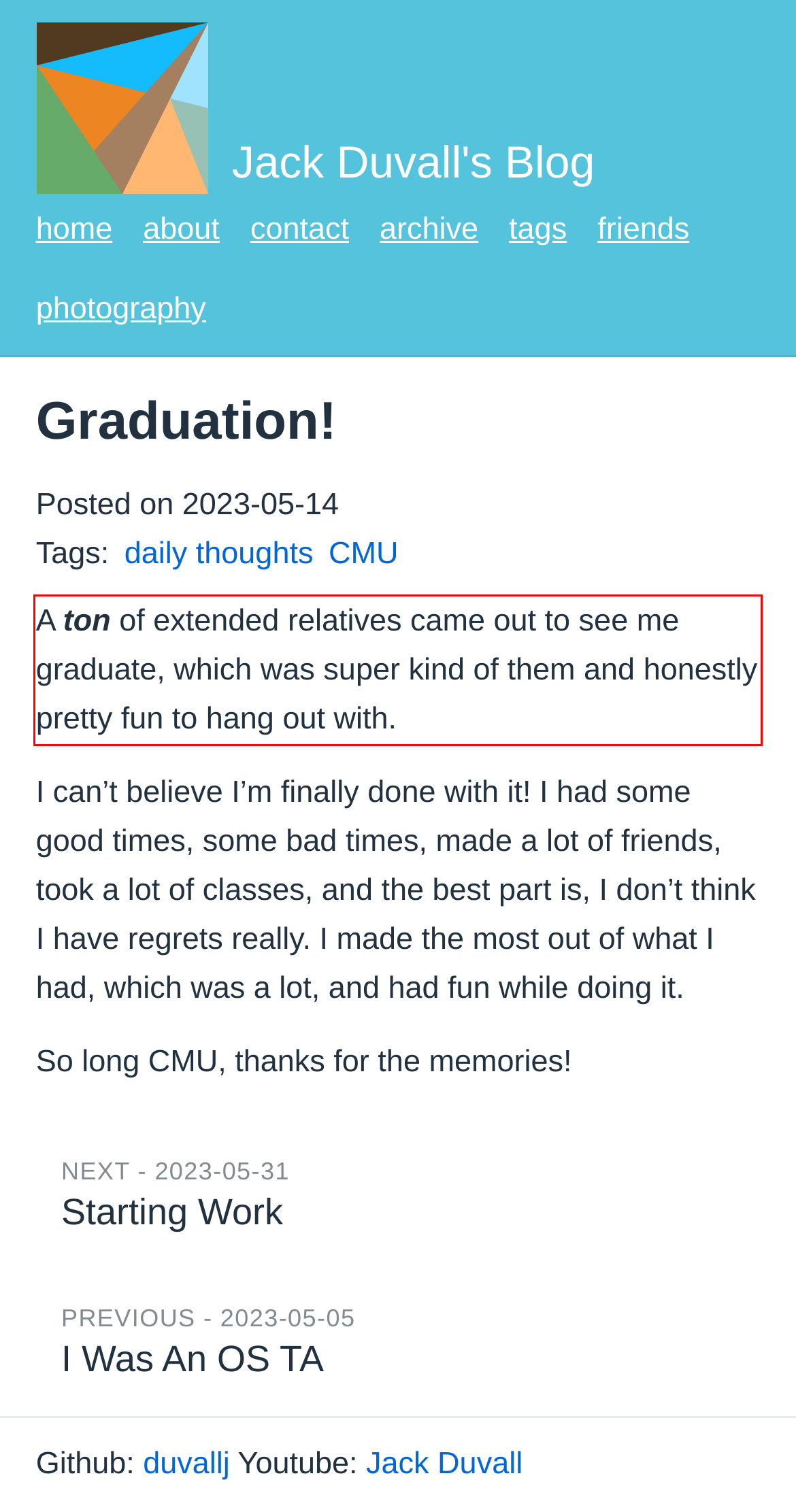Look at the screenshot of the webpage, locate the red rectangle bounding box, and generate the text content that it contains.

A ton of extended relatives came out to see me graduate, which was super kind of them and honestly pretty fun to hang out with.